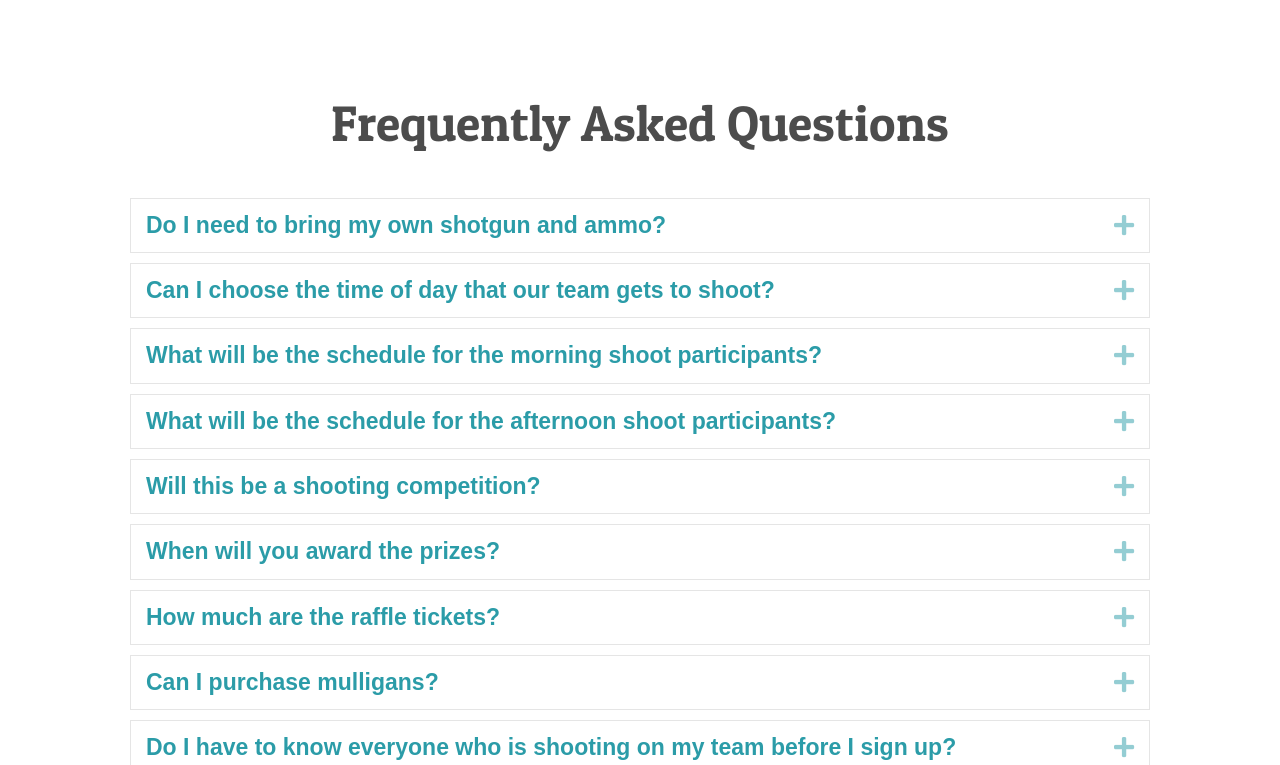Could you determine the bounding box coordinates of the clickable element to complete the instruction: "Read the answer to the question about choosing the time of day"? Provide the coordinates as four float numbers between 0 and 1, i.e., [left, top, right, bottom].

[0.114, 0.358, 0.847, 0.402]